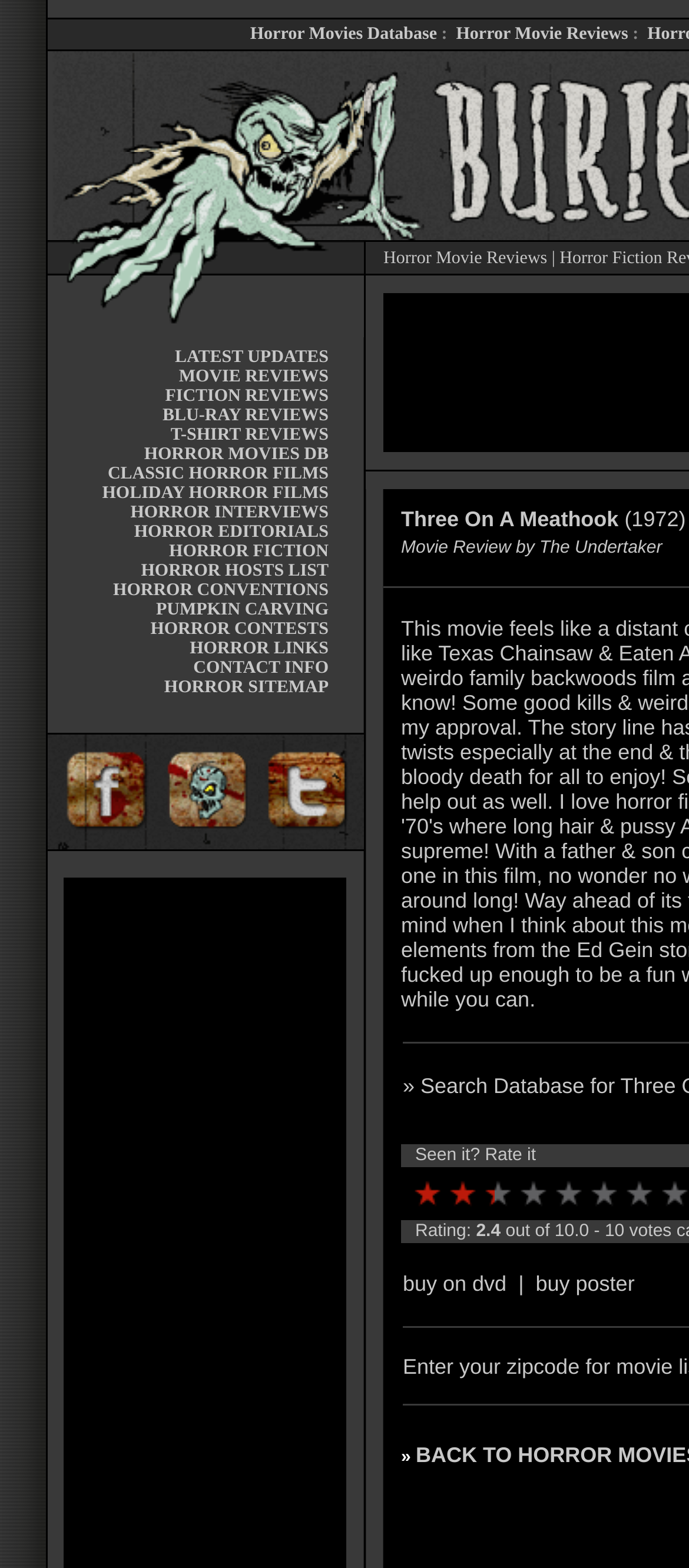Can you find the bounding box coordinates of the area I should click to execute the following instruction: "Read LATEST UPDATES"?

[0.254, 0.222, 0.477, 0.234]